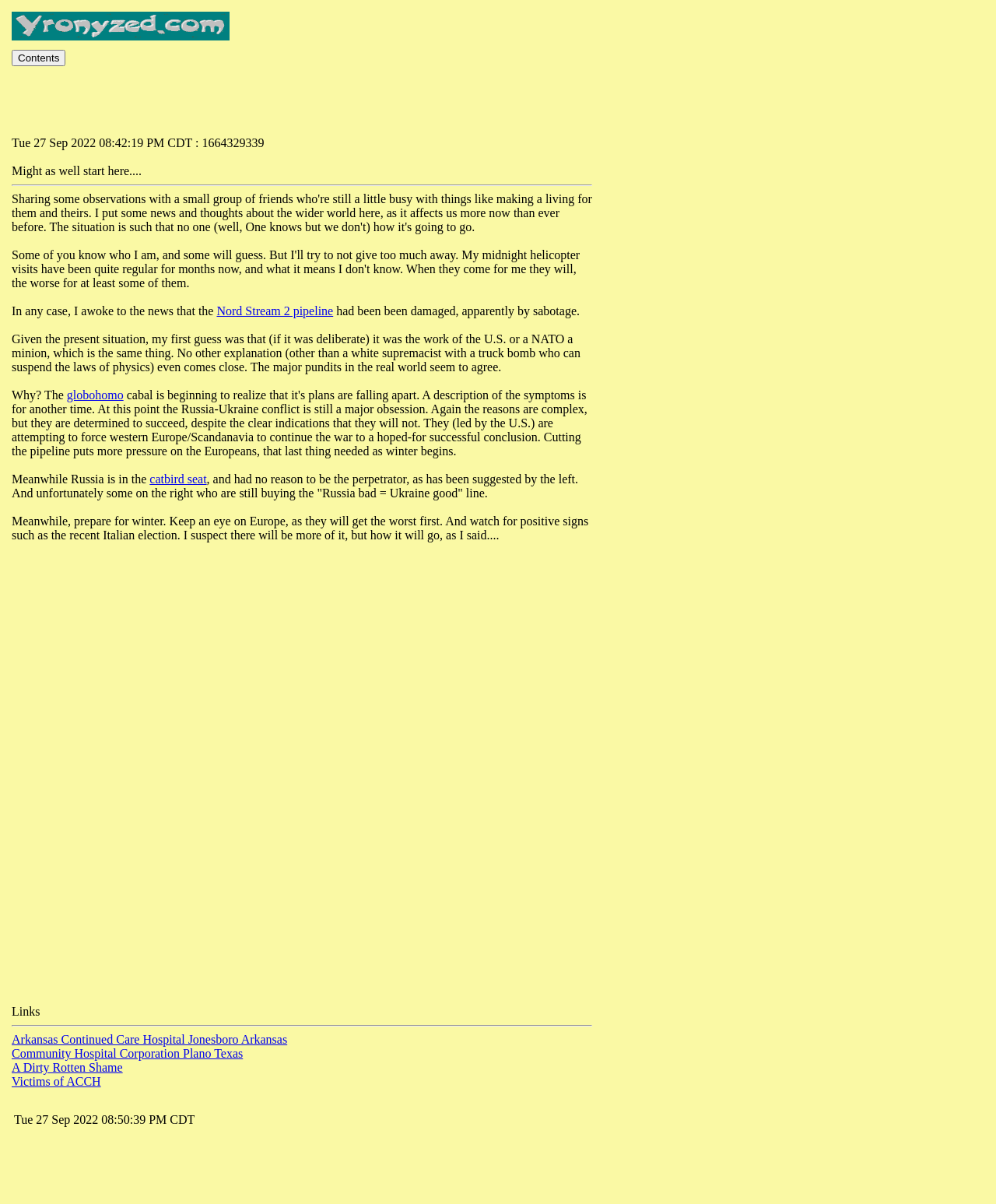Respond to the question below with a single word or phrase: How many links are there in the article?

5